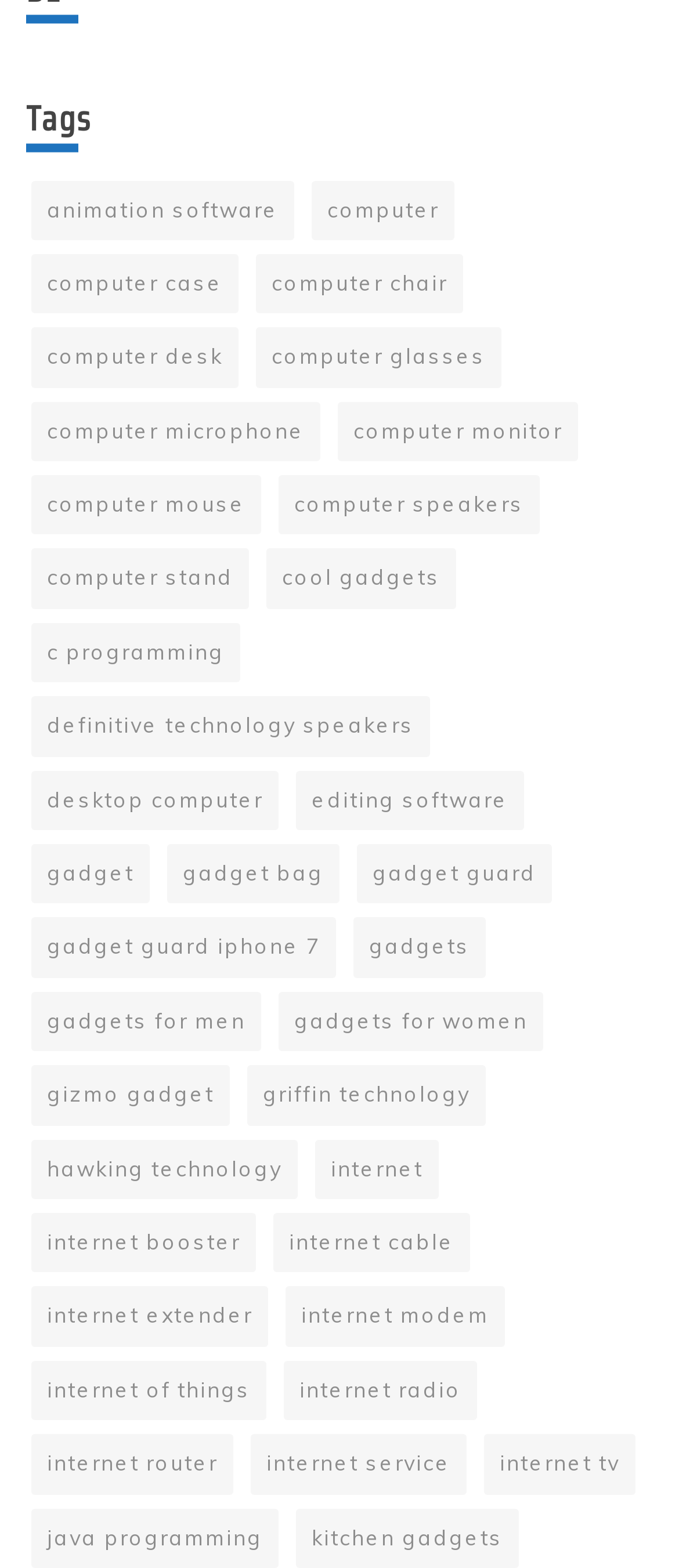From the screenshot, find the bounding box of the UI element matching this description: "internet of things". Supply the bounding box coordinates in the form [left, top, right, bottom], each a float between 0 and 1.

[0.046, 0.868, 0.392, 0.906]